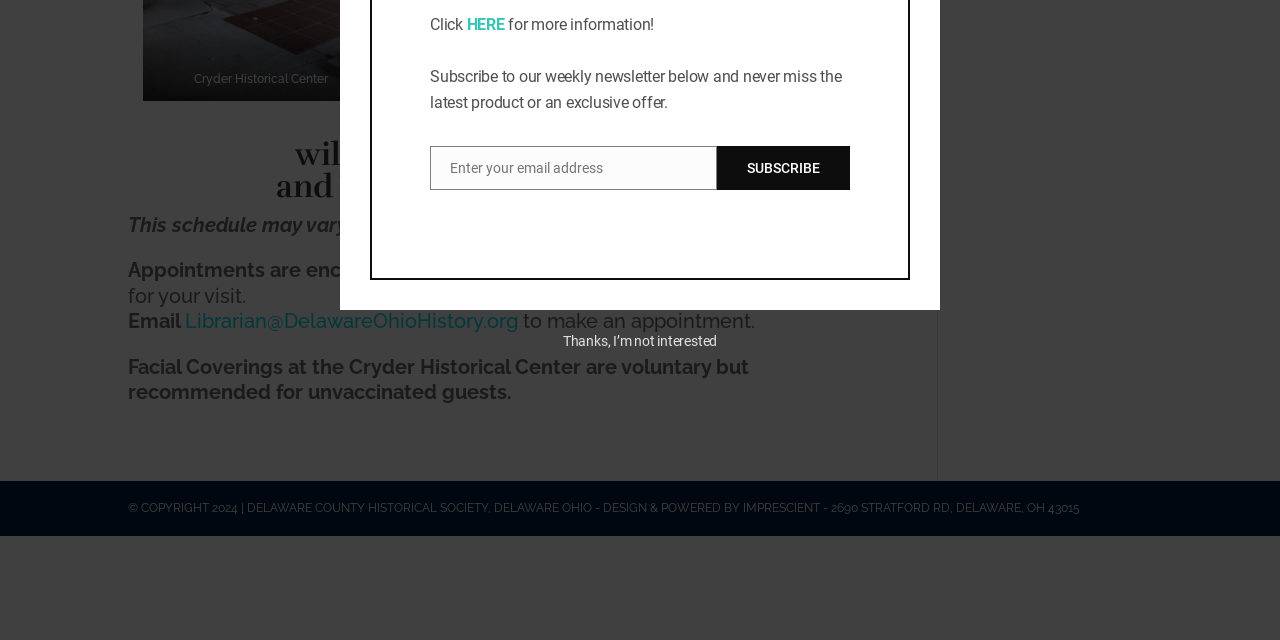Given the webpage screenshot and the description, determine the bounding box coordinates (top-left x, top-left y, bottom-right x, bottom-right y) that define the location of the UI element matching this description: Thanks, I’m not interested

[0.44, 0.52, 0.56, 0.545]